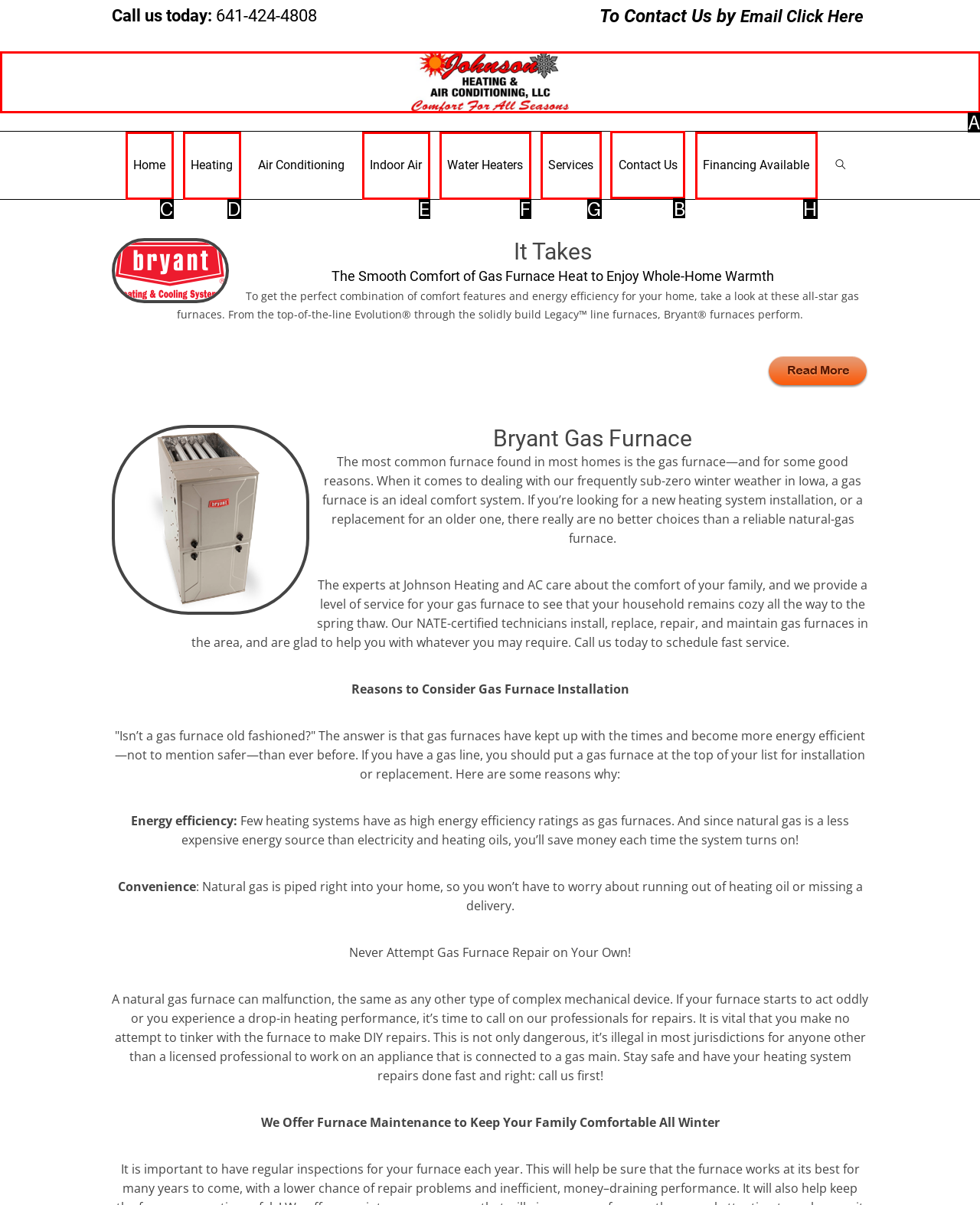Determine which UI element I need to click to achieve the following task: Click the 'Contact Us' link to get in touch Provide your answer as the letter of the selected option.

B